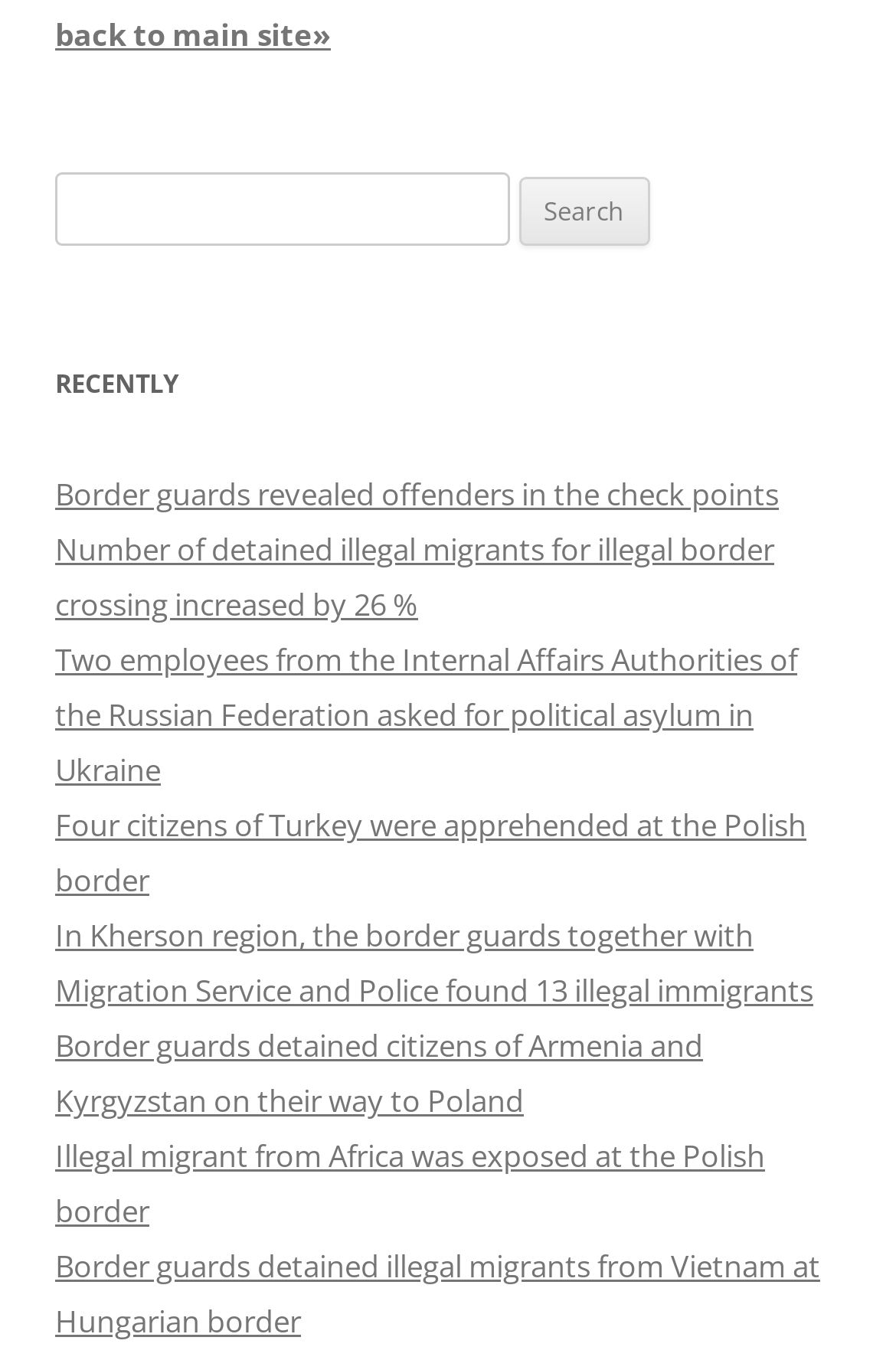Observe the image and answer the following question in detail: What type of news is featured on this webpage?

The webpage has a heading 'RECENTLY' followed by a list of links with titles related to border news, such as 'Border guards revealed offenders in the check points' and 'Border guards detained citizens of Armenia and Kyrgyzstan on their way to Poland'. This suggests that the webpage features news related to border security and immigration.